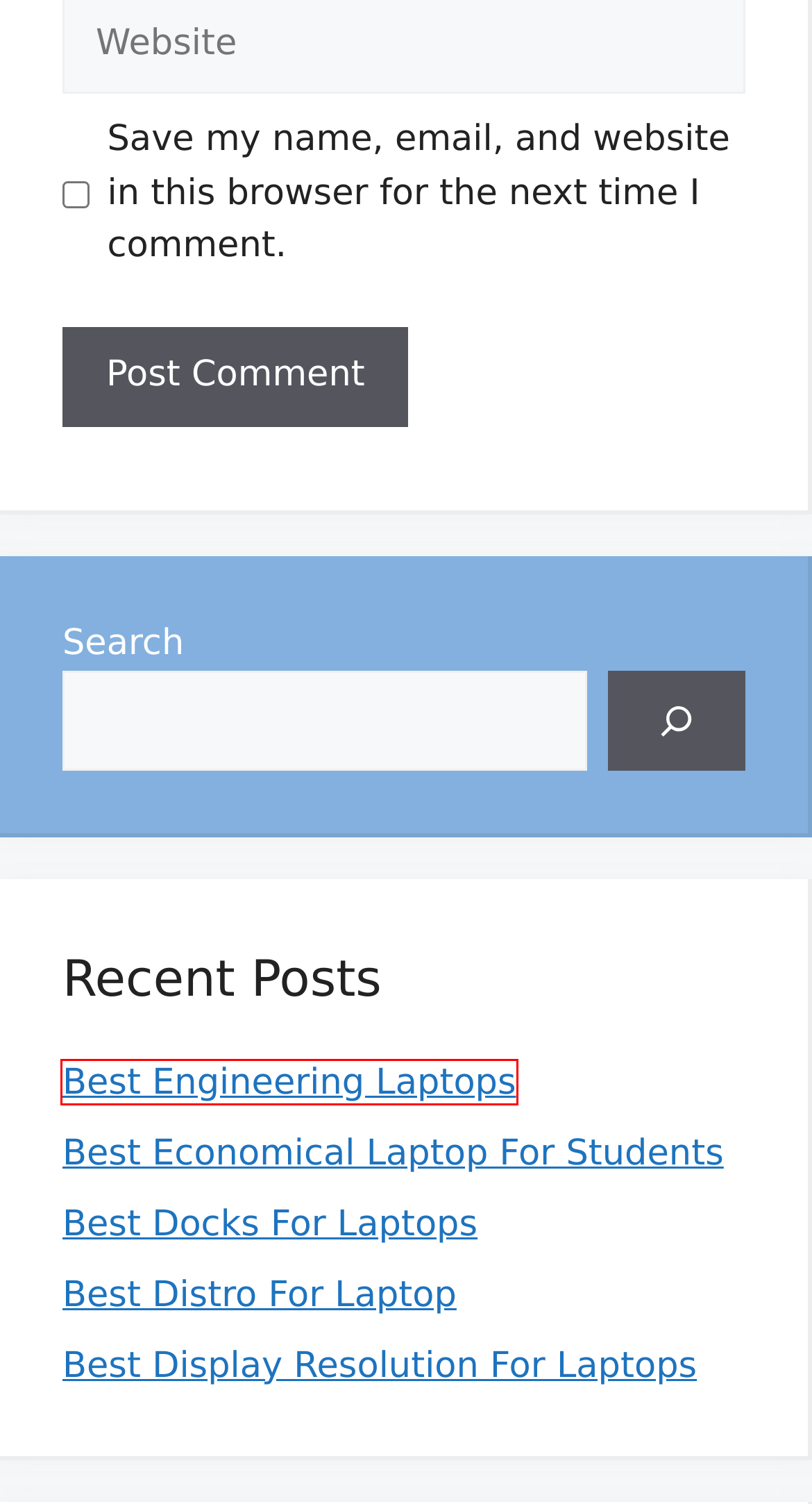A screenshot of a webpage is given, marked with a red bounding box around a UI element. Please select the most appropriate webpage description that fits the new page after clicking the highlighted element. Here are the candidates:
A. How To Check Video Card Of Laptop - PieLaptop
B. PieLaptop - Laptop Reviews and Guides
C. Best Engineering Laptops - PieLaptop
D. Best Distro For Laptop - PieLaptop
E. Best Economical Laptop For Students - PieLaptop
F. Best Docks For Laptops - PieLaptop
G. Best Display Resolution For Laptops - PieLaptop
H. Terms of Service - PieLaptop

C